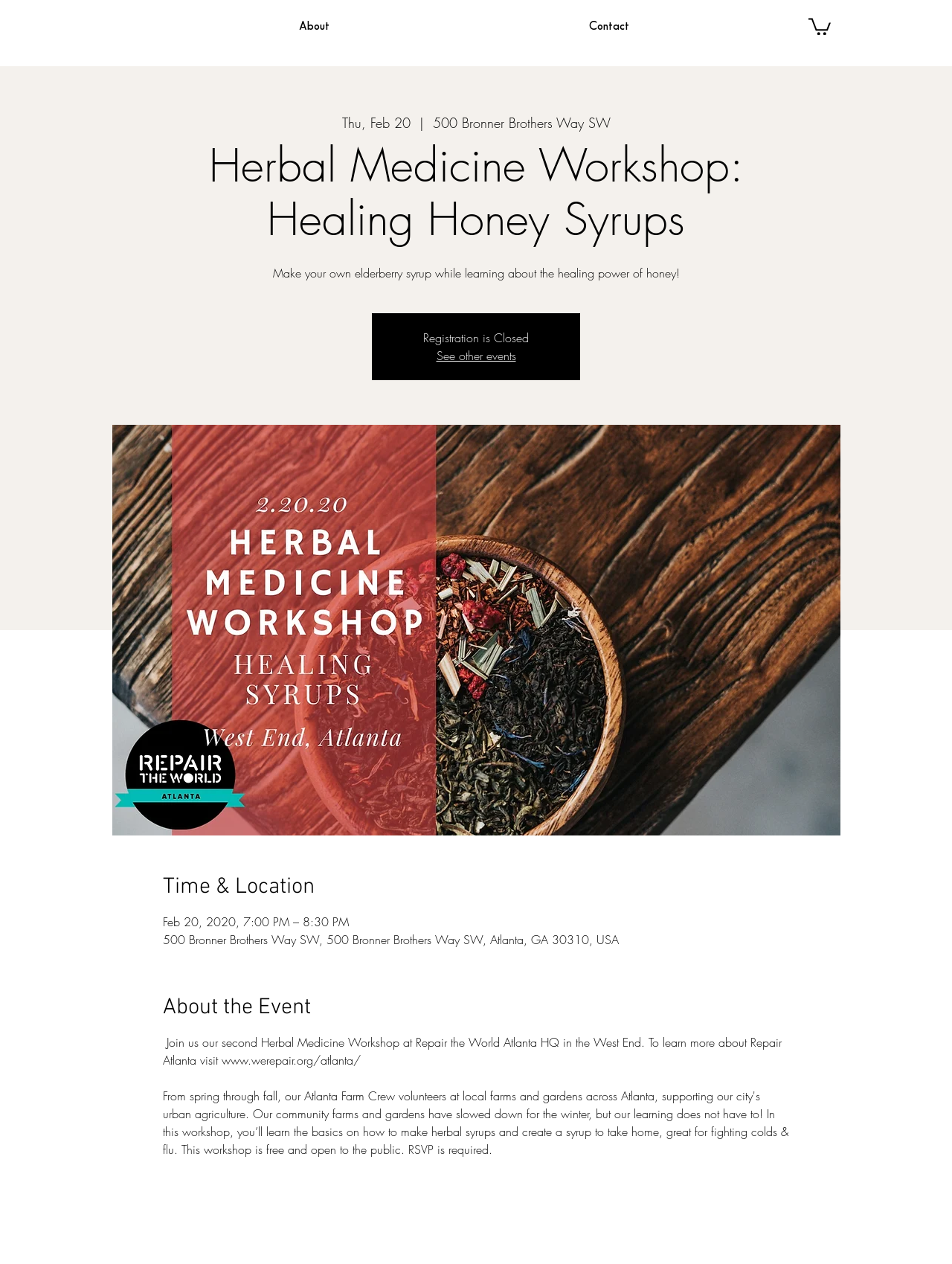Generate a comprehensive description of the contents of the webpage.

This webpage appears to be an event page for a Herbal Medicine Workshop focused on healing honey syrups. At the top, there is a navigation menu with links to "About" and "Contact" pages. Next to the navigation menu, there is a small button and an image, which seems to be a decorative element.

Below the navigation menu, there is a heading that reads "Herbal Medicine Workshop: Healing Honey Syrups" in a prominent font. Underneath the heading, there is a brief description of the event, which mentions making elderberry syrup and learning about the healing power of honey.

To the right of the description, there is a notice that "Registration is Closed" and a link to "See other events". Below this section, there is a large image that takes up most of the width of the page, likely an image related to the event.

The page is divided into sections, with headings that read "Time & Location", "About the Event", and so on. The "Time & Location" section provides the date, time, and address of the event, while the "About the Event" section provides a brief summary of the event, including a link to the website of the event host, Repair the World Atlanta HQ.